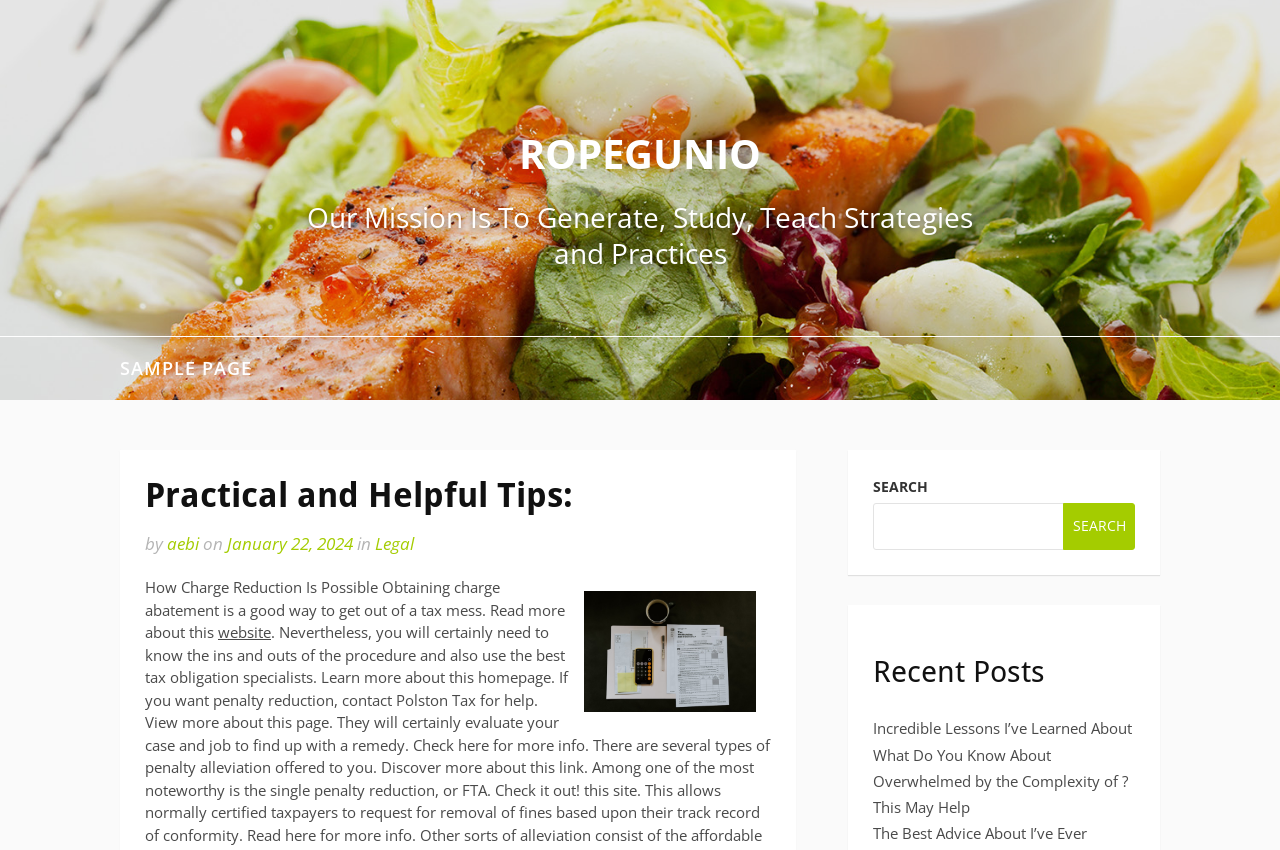Please identify the bounding box coordinates of the element that needs to be clicked to perform the following instruction: "Visit SAMPLE PAGE".

[0.094, 0.396, 0.197, 0.471]